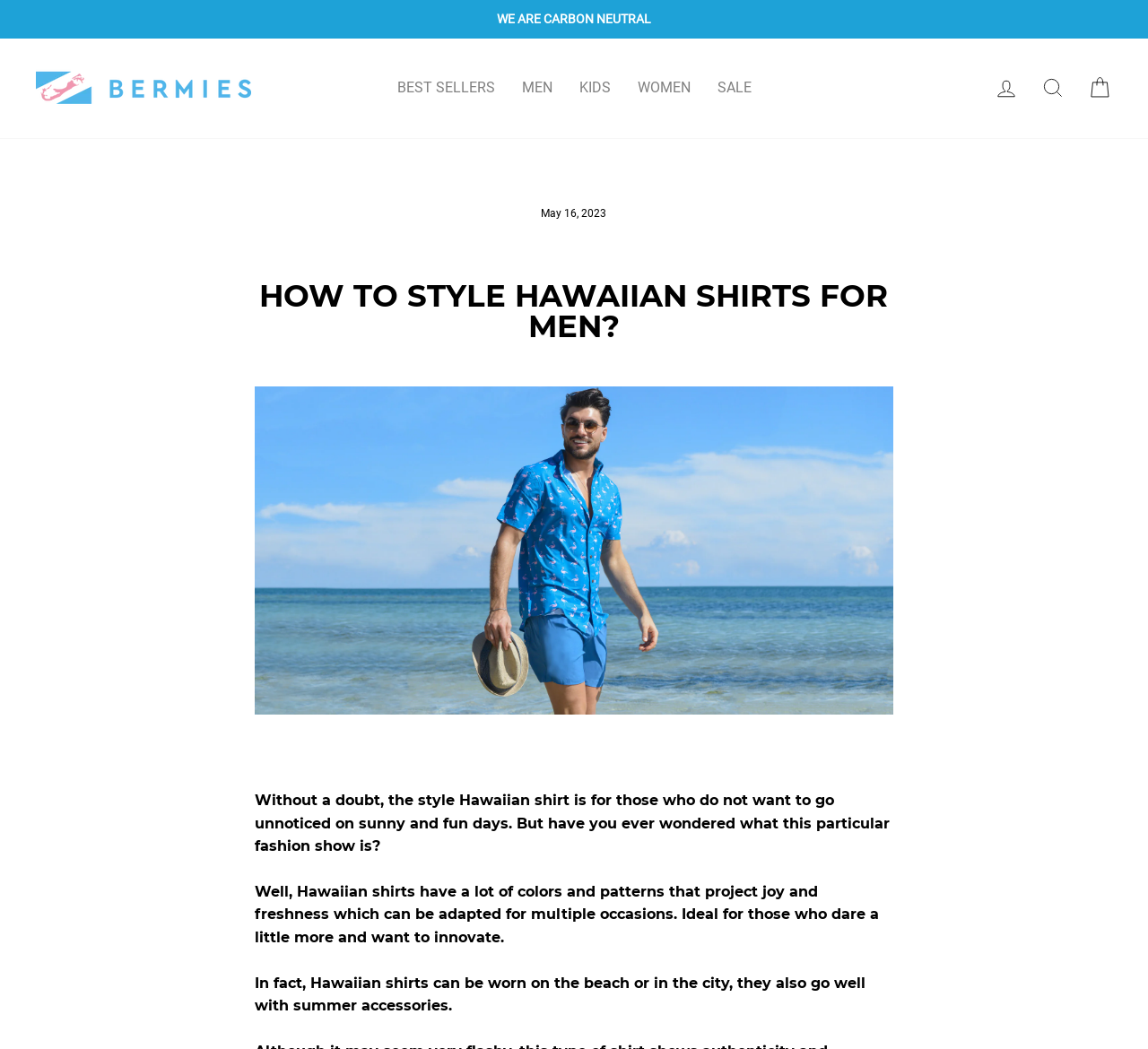Locate the coordinates of the bounding box for the clickable region that fulfills this instruction: "Log in to your account".

[0.856, 0.066, 0.897, 0.102]